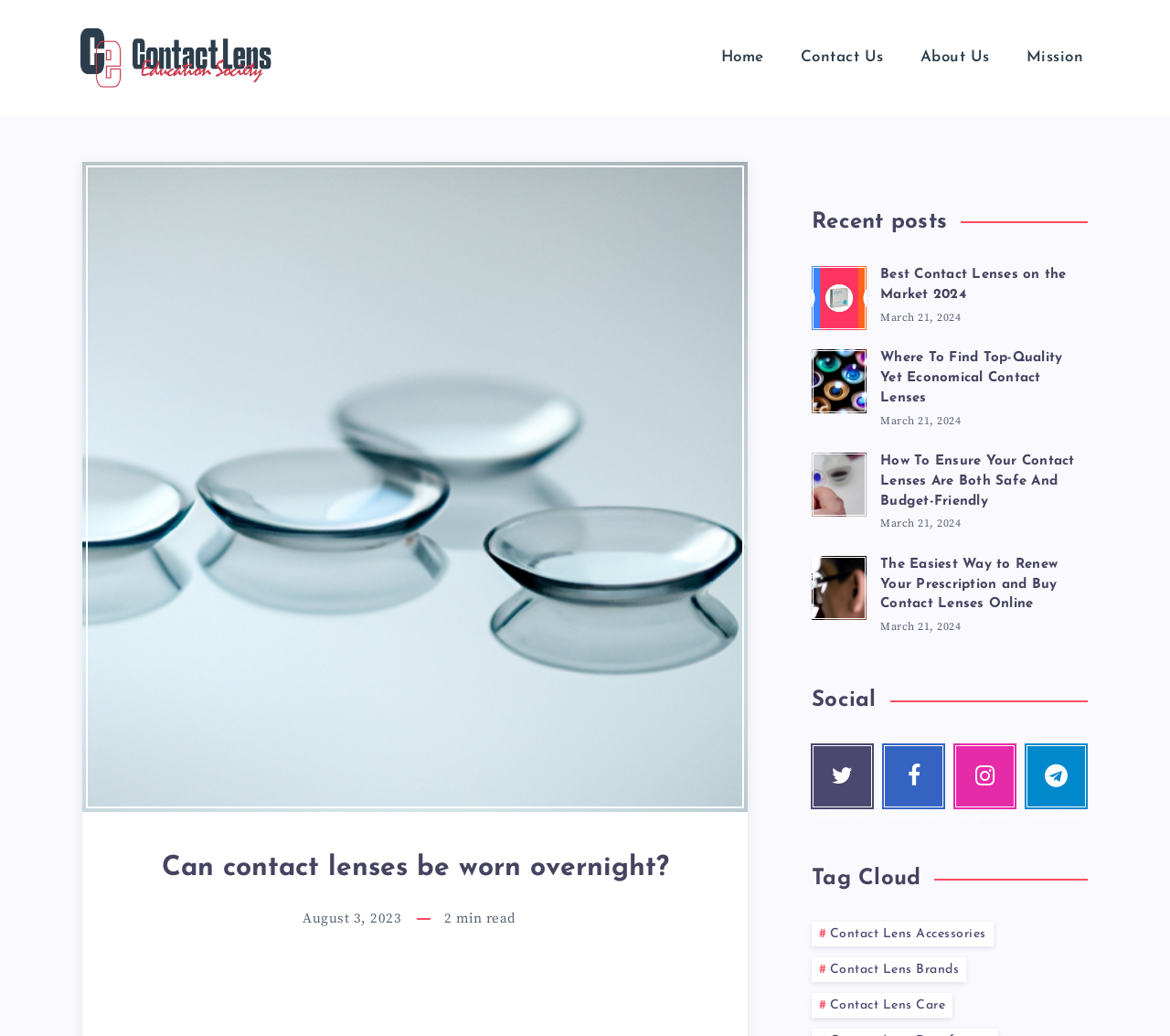Present a detailed account of what is displayed on the webpage.

This webpage is about contact lenses, specifically discussing whether it's safe to wear them overnight. At the top, there are four links: "Home", "Contact Us", "About Us", and "Mission". Below these links, there is a header section with an image and a heading that reads "Can contact lenses be worn overnight?" accompanied by a date "August 3, 2023" and a "min read" indicator.

The main content area is divided into two sections. On the left, there is a list of recent posts, each with a heading, a link, and a date. There are four posts in total, with titles such as "Best Contact Lenses on the Market 2024" and "How To Ensure Your Contact Lenses Are Both Safe And Budget-Friendly". Each post has a date of "March 21, 2024".

On the right, there are three sections. The first section is labeled "Social" and contains four social media links: Twitter, Facebook, Instagram, and Telegram. The second section is labeled "Tag Cloud" and contains three links to tags: "#Contact Lens Accessories", "#Contact Lens Brands", and "#Contact Lens Care".